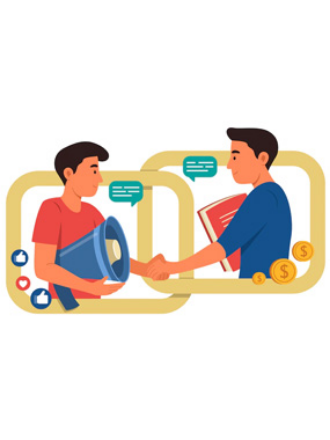Detail all significant aspects of the image you see.

The image illustrates a vibrant and engaging scene depicting two men in a professional interaction. On the left, a man holds a megaphone, symbolizing communication or promotion, while on the right, the other man, dressed in a blue shirt, is seen shaking hands, suggesting agreement or partnership. Between them are speech bubbles, indicating an ongoing dialogue, and icons representing social media engagement, suggesting the importance of digital communication in modern interactions. Additionally, symbols like money coins emphasize a business or financial aspect to their discussion. Overall, the artwork reflects themes of collaboration, communication, and modern business practices.